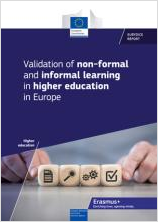Provide a comprehensive description of the image.

The image showcases the cover of a report titled "Validation of non-formal and informal learning in higher education in Europe." The design features a predominantly blue background with the European Union emblem at the top. Below the title, there are three pictograms representing various forms of learning, set against a subtle gradient background. This publication is part of the Erasmus+ program and aims to explore how higher education institutions in Europe recognize and validate learning outcomes acquired outside traditional educational frameworks. The report is a significant contribution to understanding educational inclusivity and the validation process for diverse learning experiences.